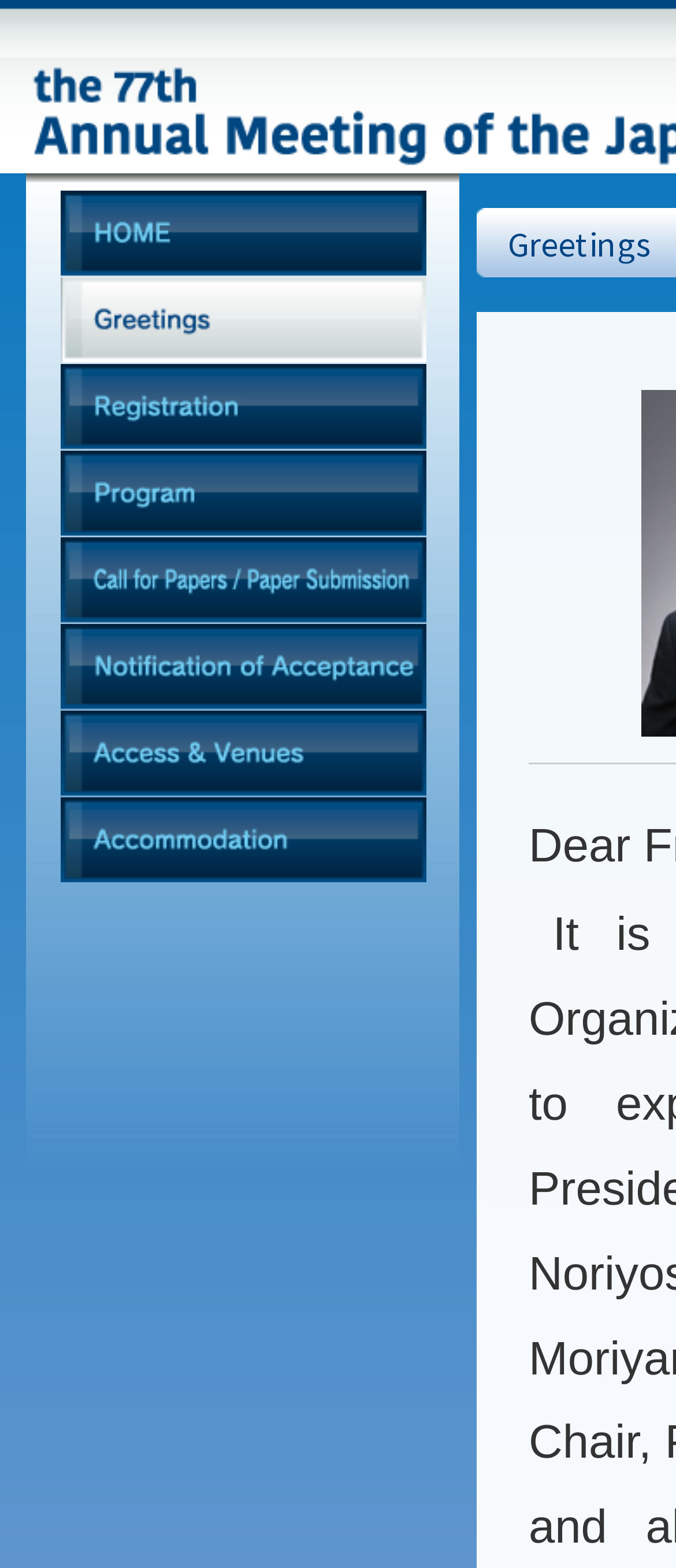Determine the bounding box coordinates for the clickable element required to fulfill the instruction: "view greetings". Provide the coordinates as four float numbers between 0 and 1, i.e., [left, top, right, bottom].

[0.09, 0.177, 0.631, 0.232]